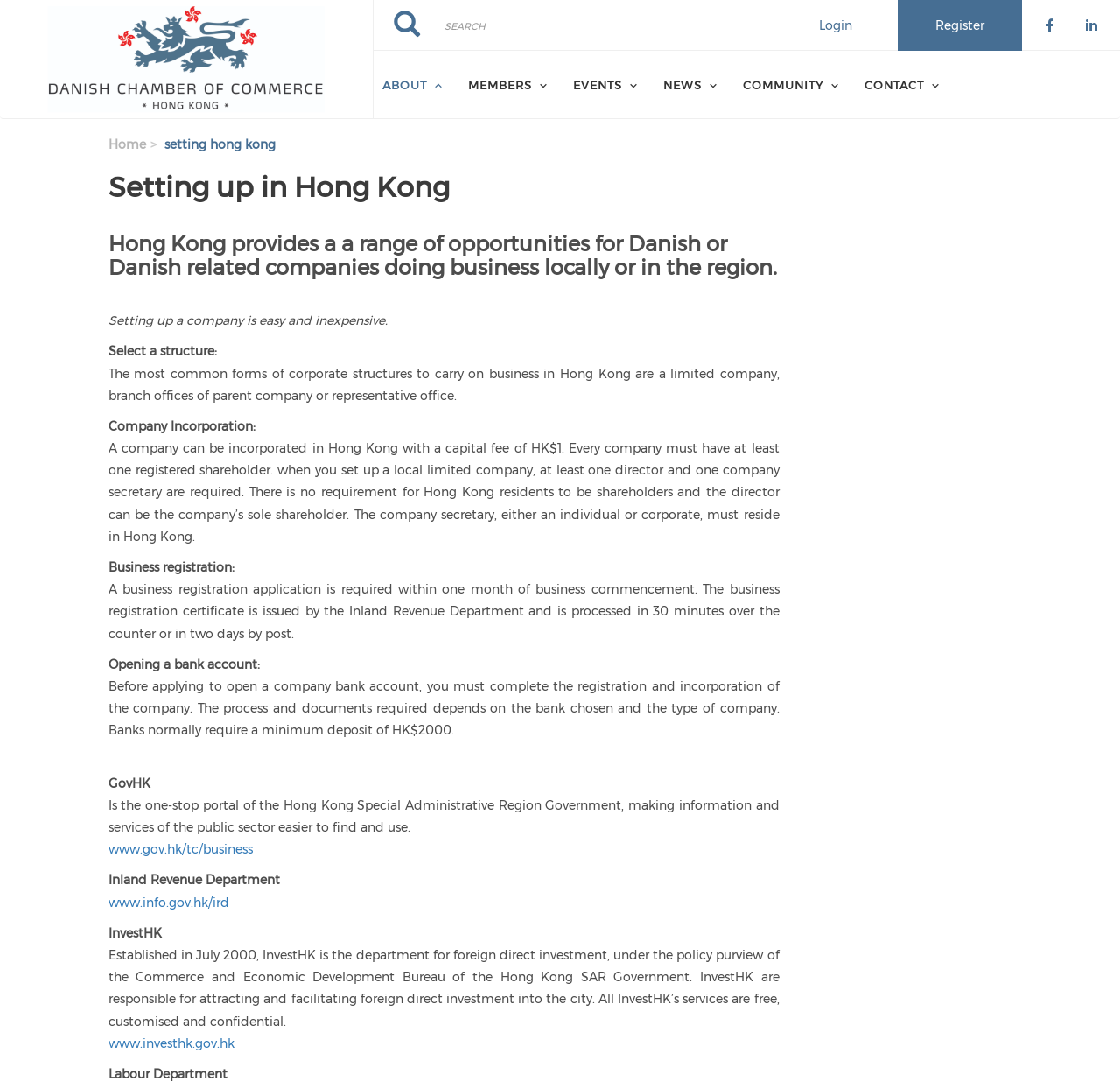Respond with a single word or phrase:
How much is the minimum deposit required to open a company bank account in Hong Kong?

HK$2000